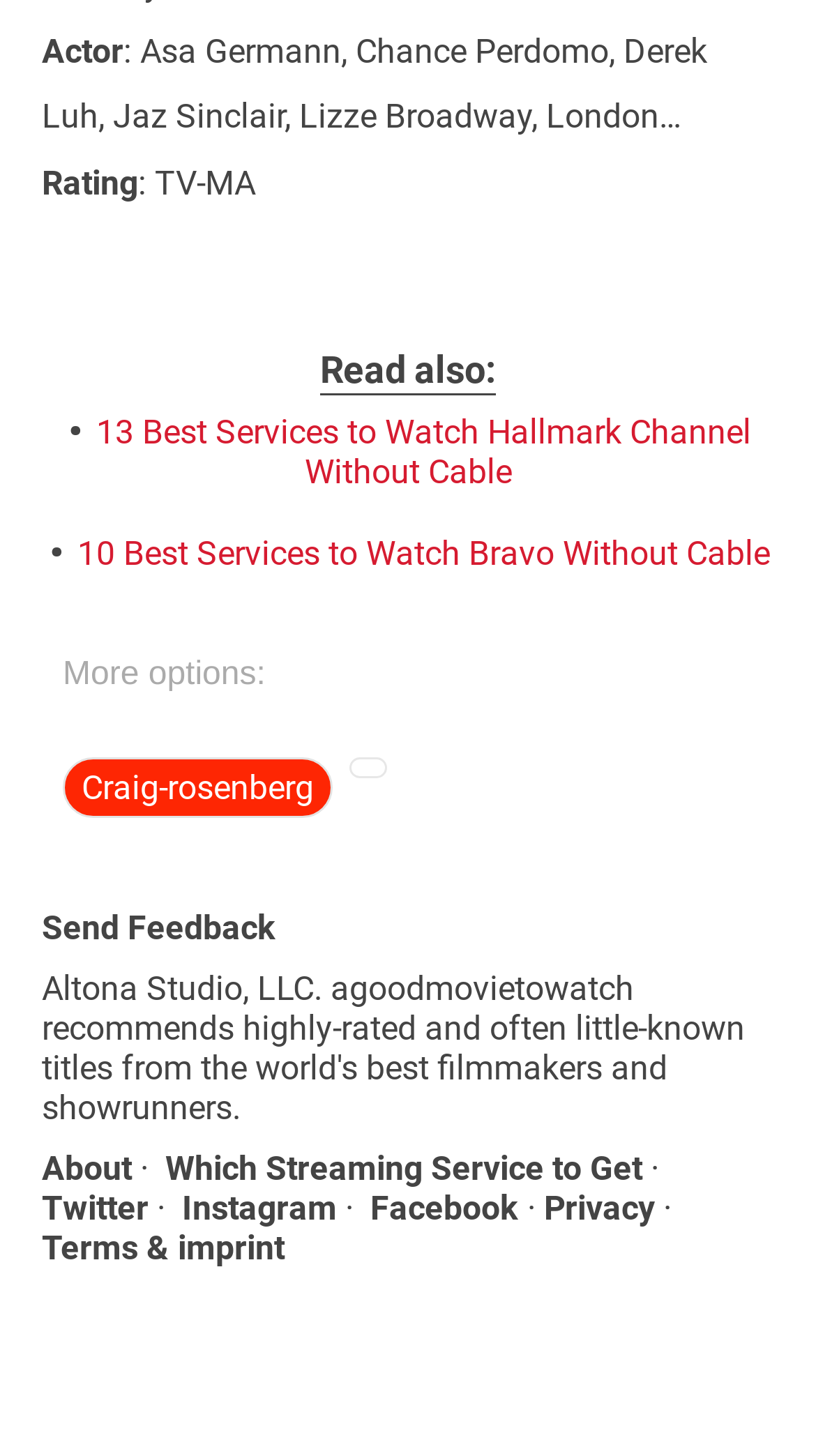Please identify the bounding box coordinates of the clickable area that will allow you to execute the instruction: "Go to the Twitter page".

[0.051, 0.815, 0.182, 0.843]